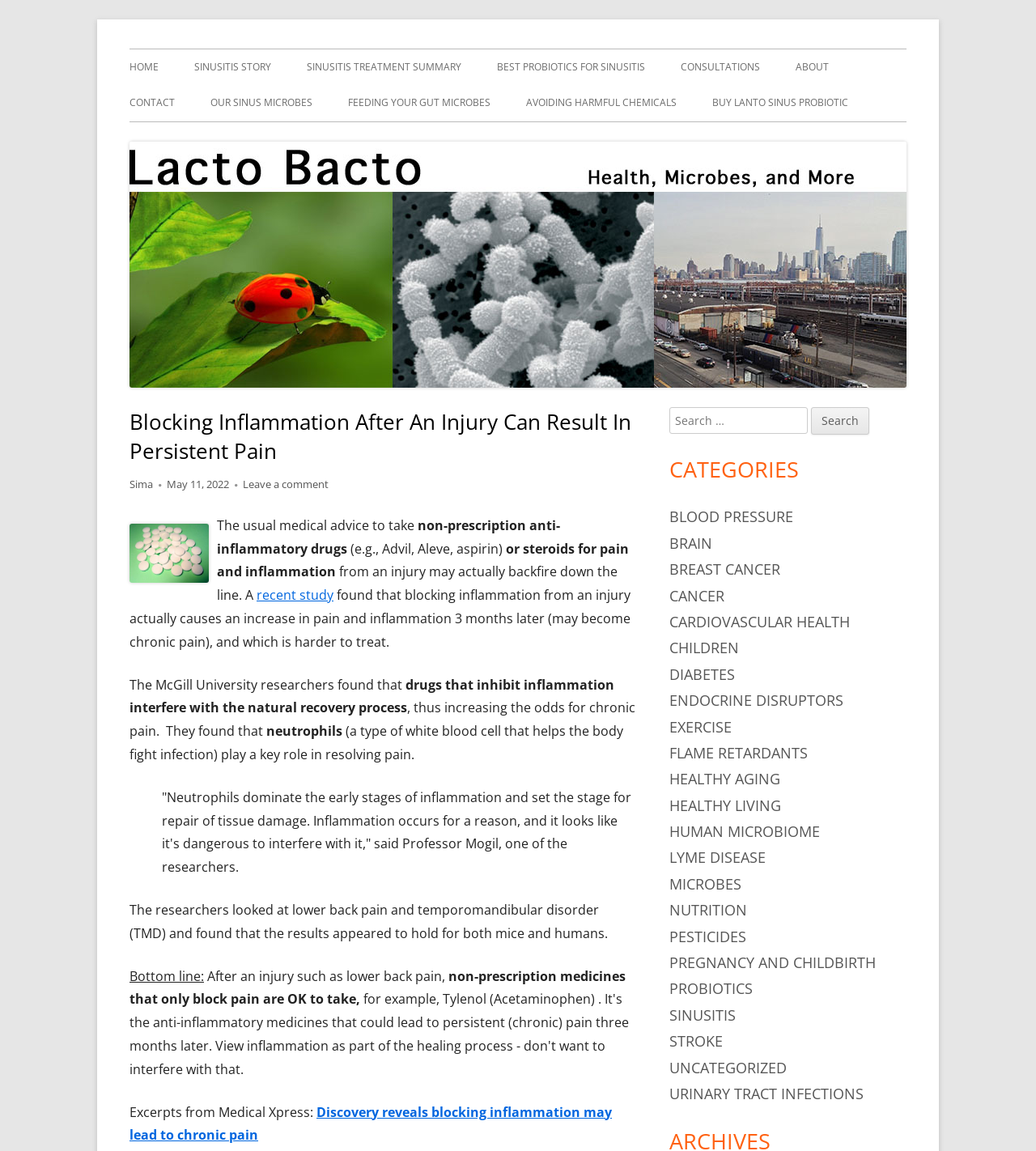Based on the element description parent_node: Open Search Field, identify the bounding box coordinates for the UI element. The coordinates should be in the format (top-left x, top-left y, bottom-right x, bottom-right y) and within the 0 to 1 range.

None